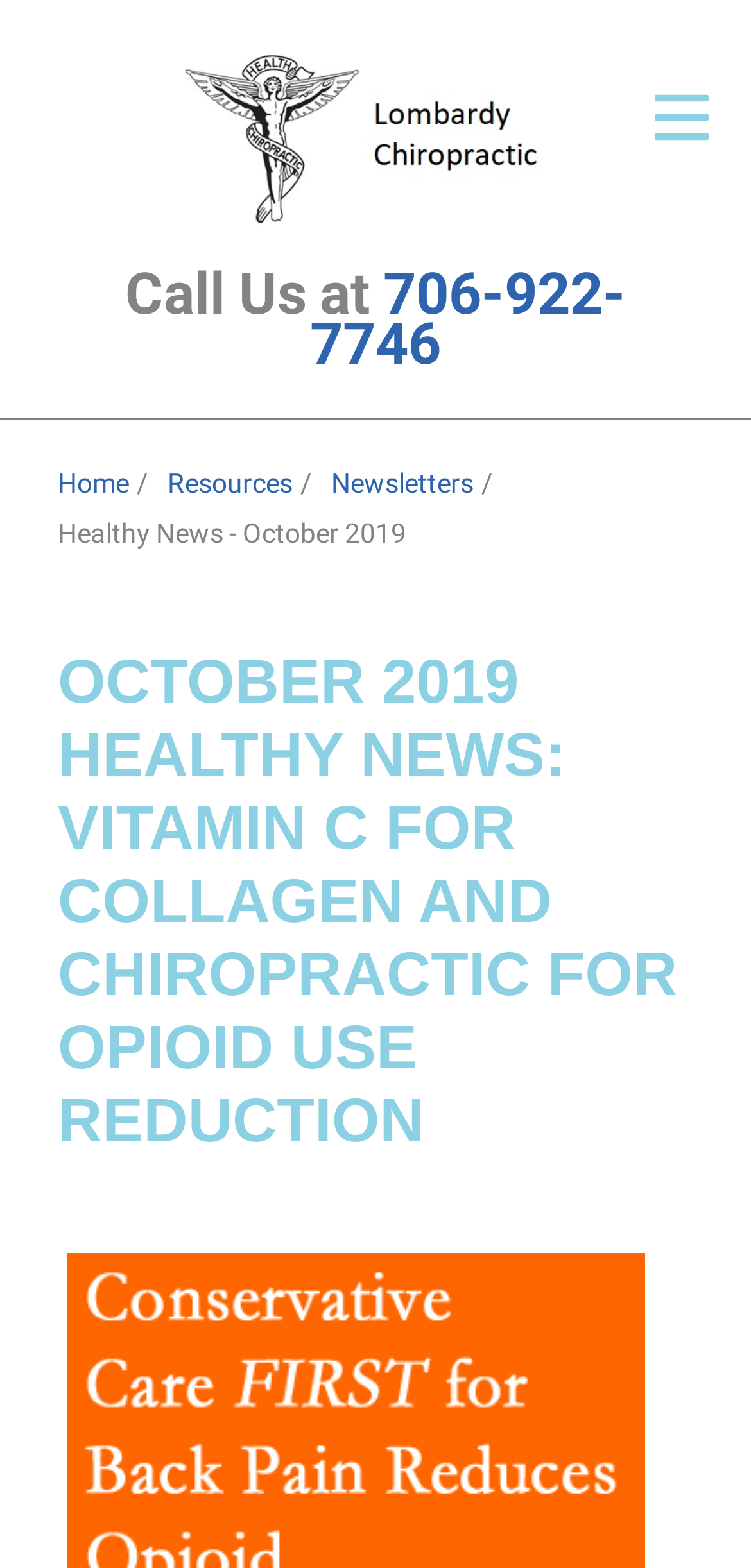Determine the bounding box coordinates of the section I need to click to execute the following instruction: "Open the menu". Provide the coordinates as four float numbers between 0 and 1, i.e., [left, top, right, bottom].

[0.867, 0.055, 0.949, 0.095]